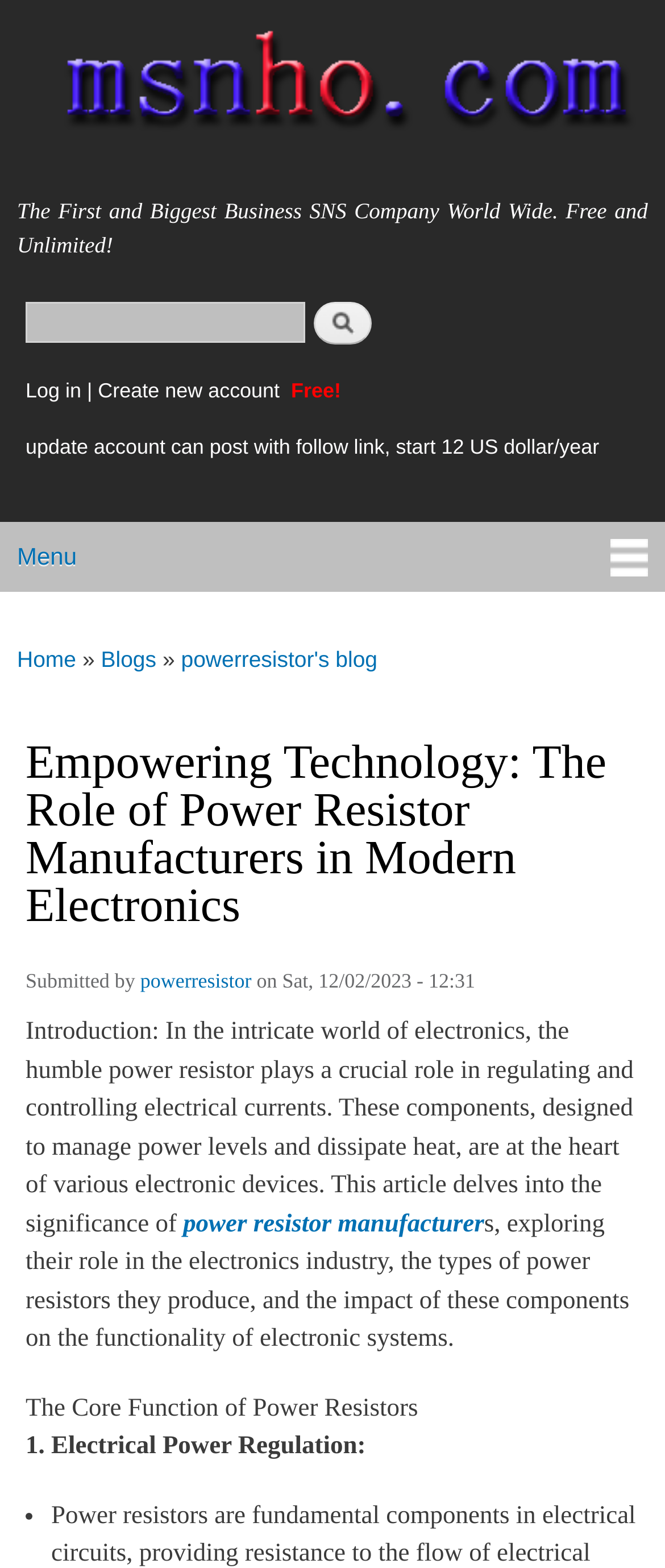Please locate the bounding box coordinates of the region I need to click to follow this instruction: "Search for something".

[0.038, 0.193, 0.459, 0.219]